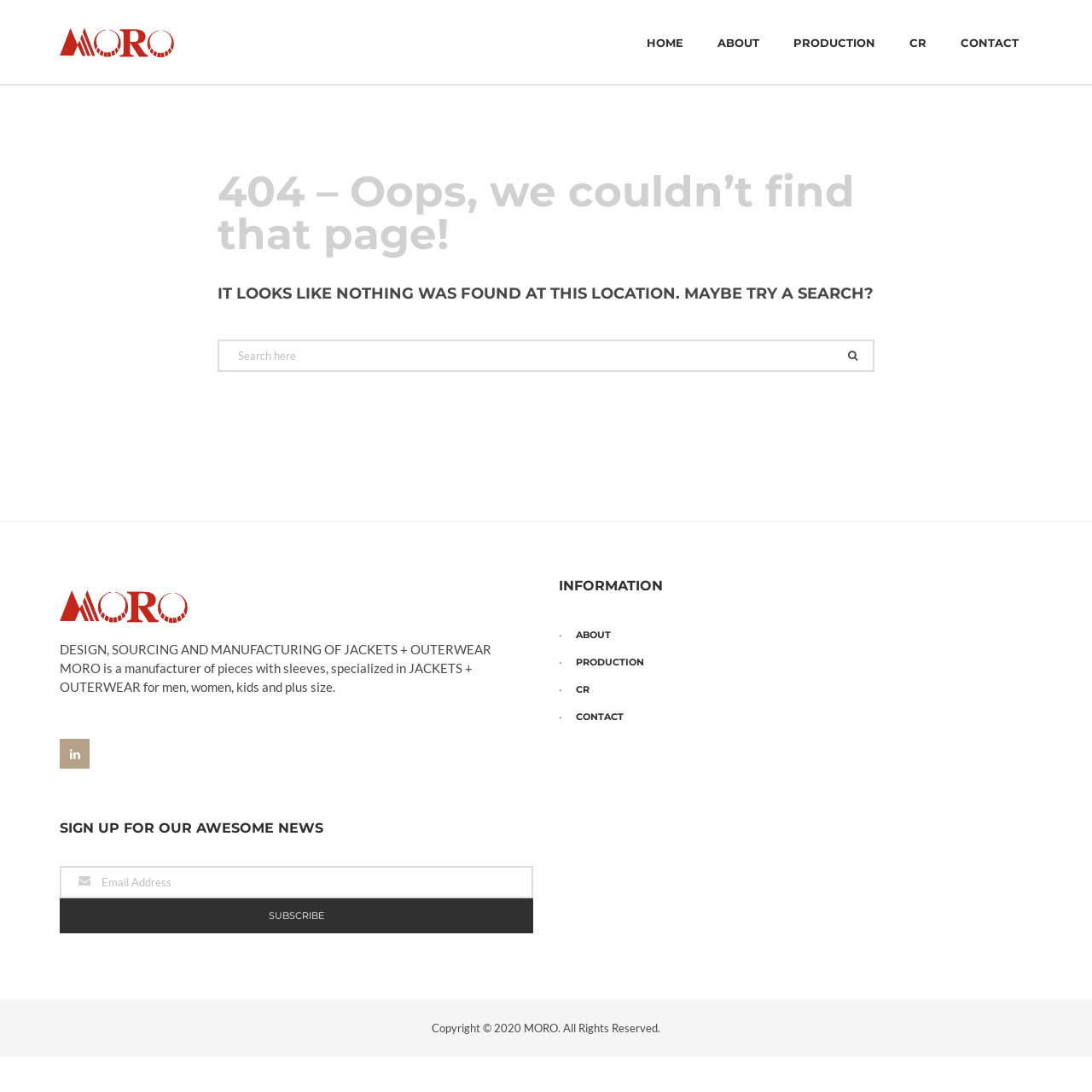Articulate a detailed summary of the webpage's content and design.

This webpage is a "Page not found" error page from MORO. At the top left, there is a link and an image with the text "MORO". Next to it, there is a heading "MAIN MENU" followed by two links: "SKIP TO PRIMARY CONTENT" and "SKIP TO SECONDARY CONTENT". Below these links, there is a horizontal menu with links to "HOME", "ABOUT", "PRODUCTION", "CR", and "CONTACT".

The main content area is divided into two sections. The top section has a heading "404 – Oops, we couldn’t find that page!" and a paragraph of text "IT LOOKS LIKE NOTHING WAS FOUND AT THIS LOCATION. MAYBE TRY A SEARCH?". Below this text, there is a search box.

The bottom section has a heading "SIGN UP FOR OUR AWESOME NEWS" and a form with a text box for email address and a "Subscribe" button. Below this form, there is a section with a heading "INFORMATION" and four links to "ABOUT", "PRODUCTION", "CR", and "CONTACT".

At the very bottom of the page, there is a copyright notice "Copyright © 2020 MORO. All Rights Reserved."